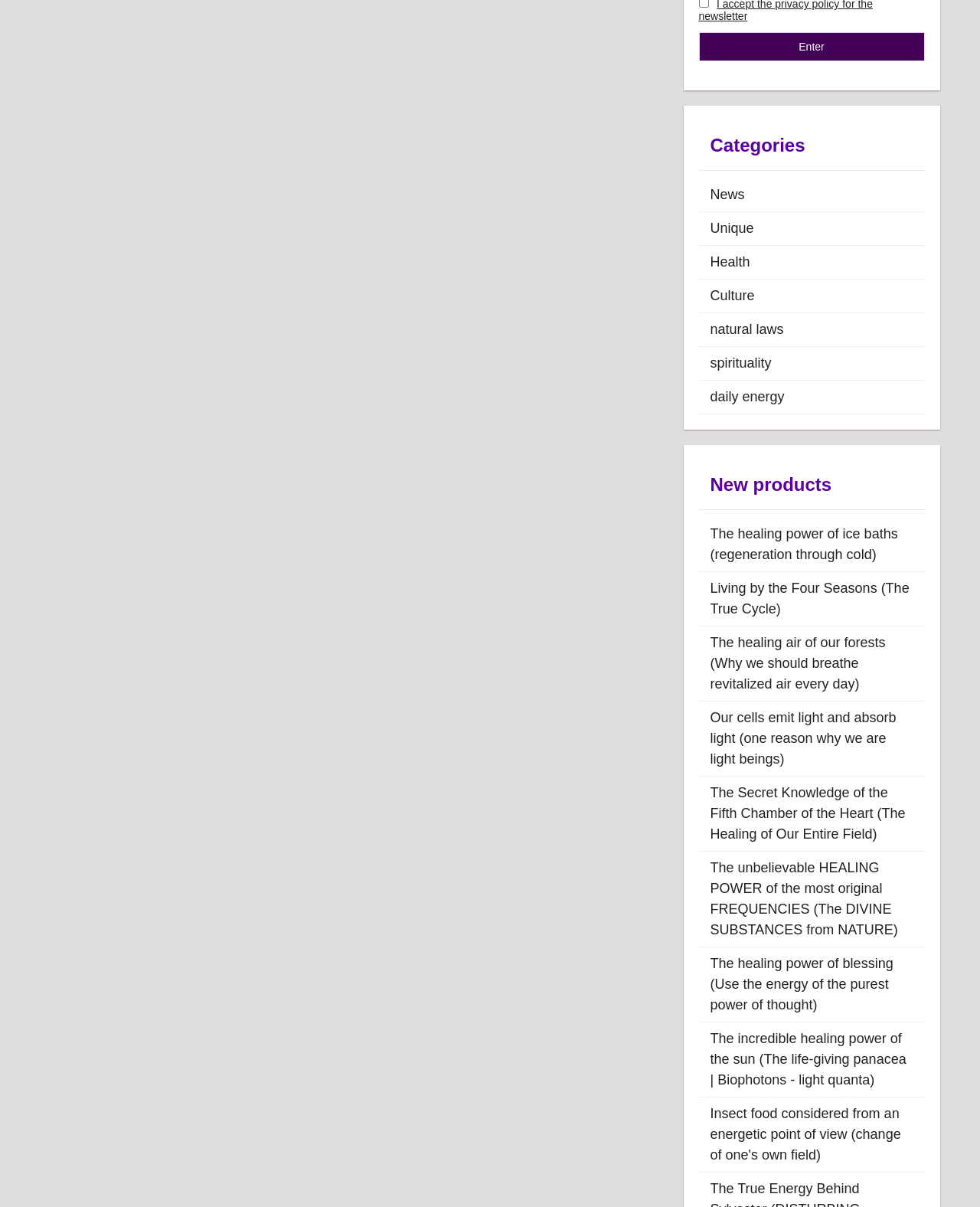Bounding box coordinates are specified in the format (top-left x, top-left y, bottom-right x, bottom-right y). All values are floating point numbers bounded between 0 and 1. Please provide the bounding box coordinate of the region this sentence describes: daily energy

[0.713, 0.315, 0.943, 0.342]